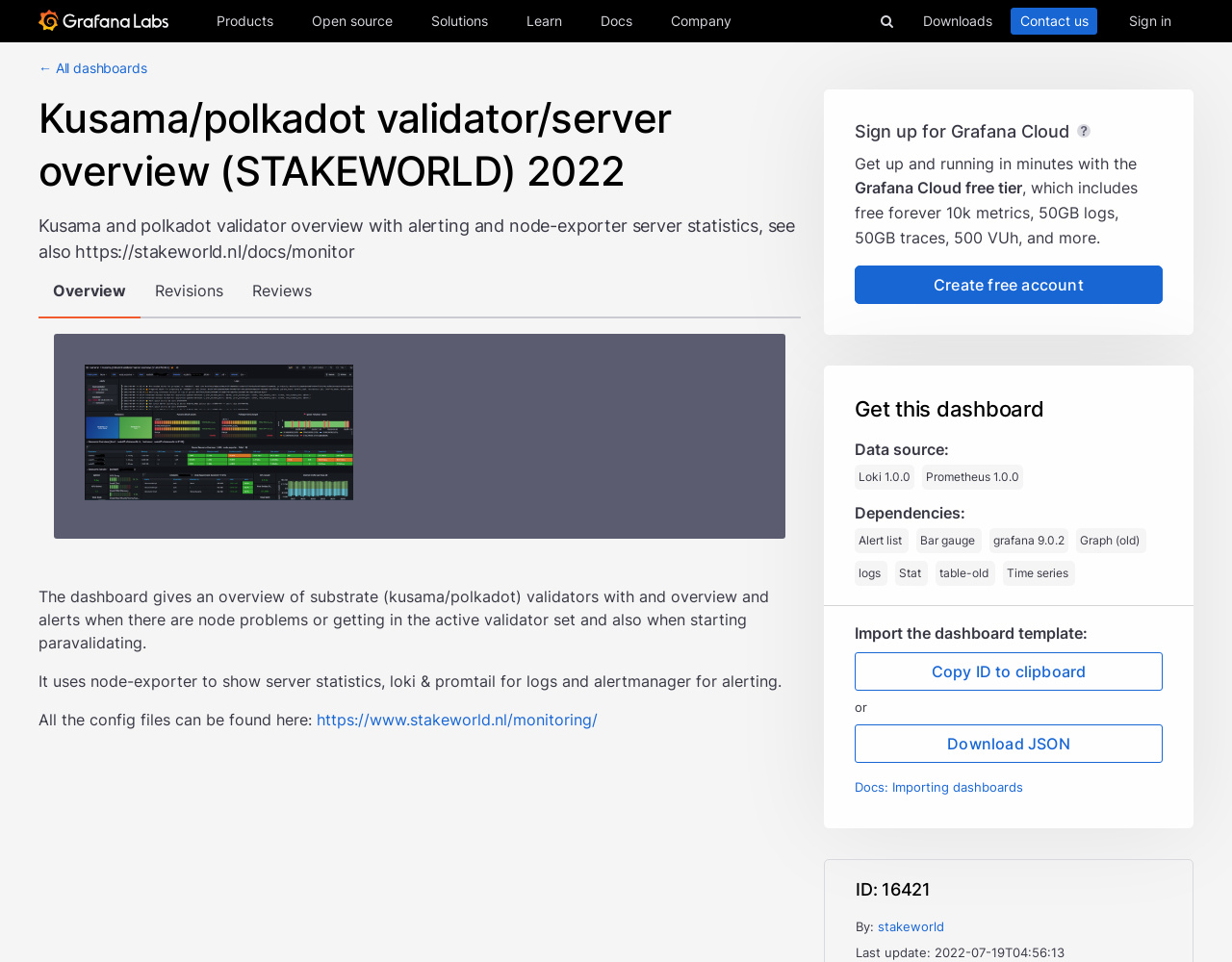Find the bounding box of the web element that fits this description: "EventsUpcoming in-person and virtual events".

[0.019, 0.356, 0.19, 0.395]